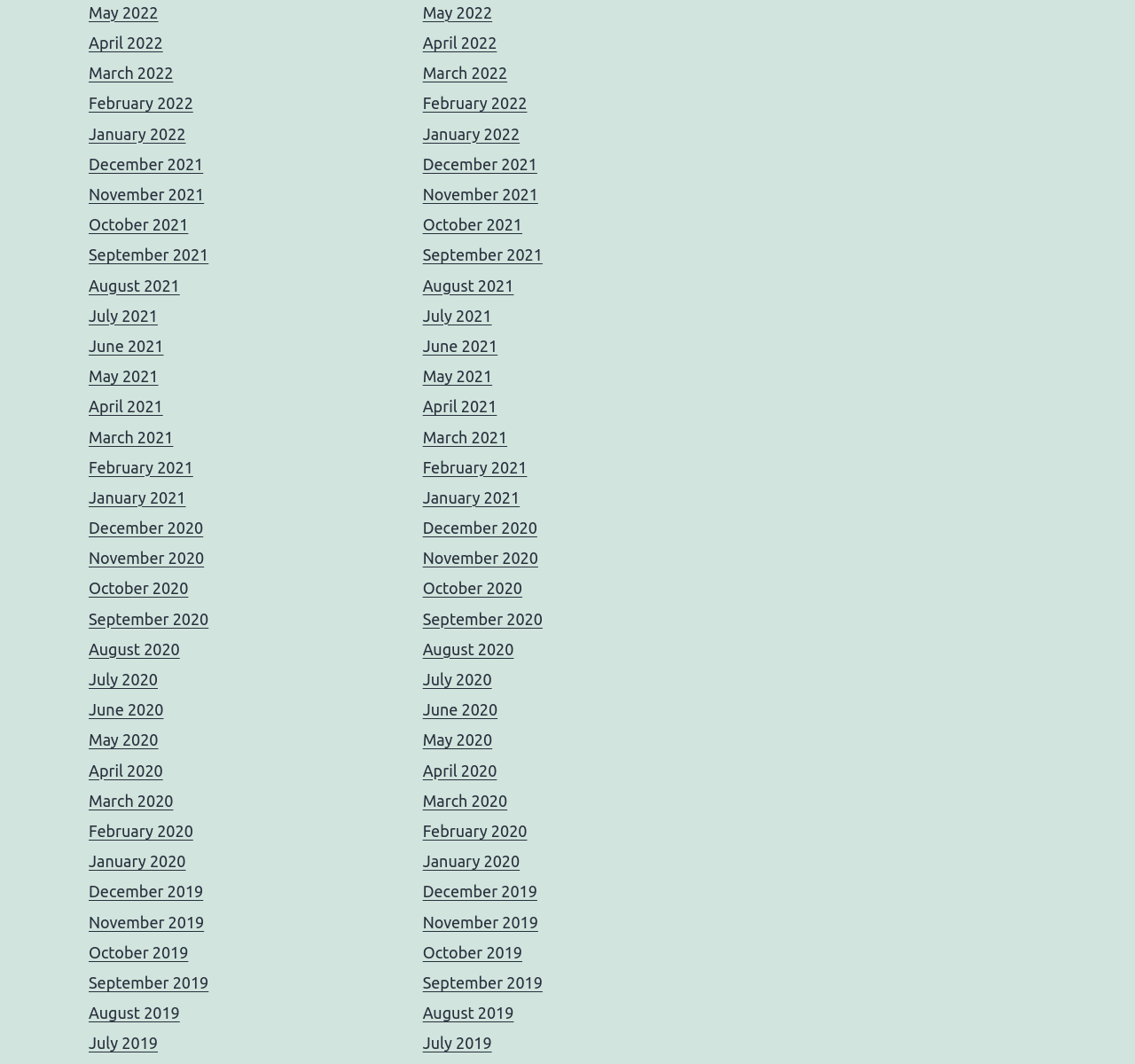Using the elements shown in the image, answer the question comprehensively: Are the links in chronological order?

By examining the list of links, I can see that they are in chronological order, with the most recent dates at the top and the oldest dates at the bottom, which suggests that the webpage is organized in a way that makes it easy to access recent content.